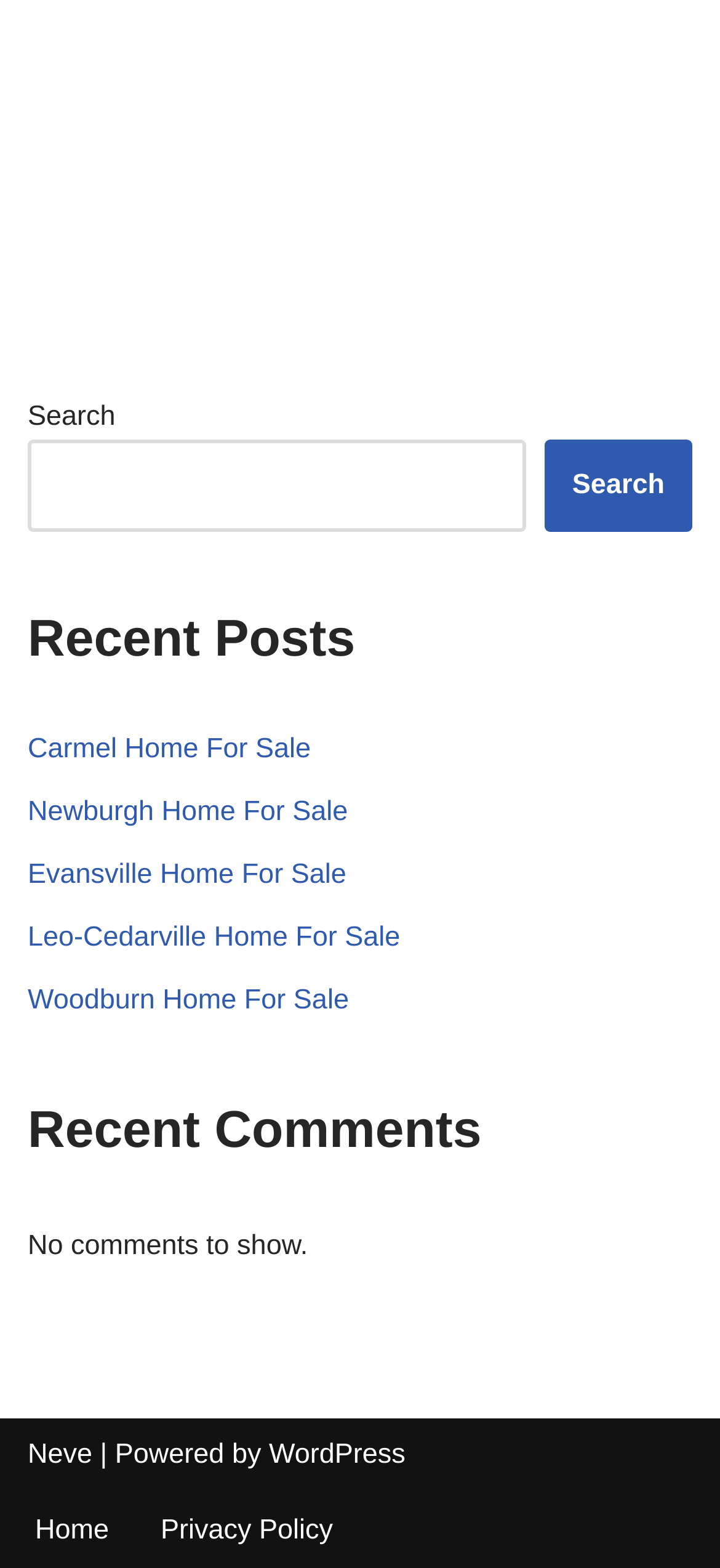What is the text of the heading above the recent comments section?
Give a single word or phrase answer based on the content of the image.

Recent Comments